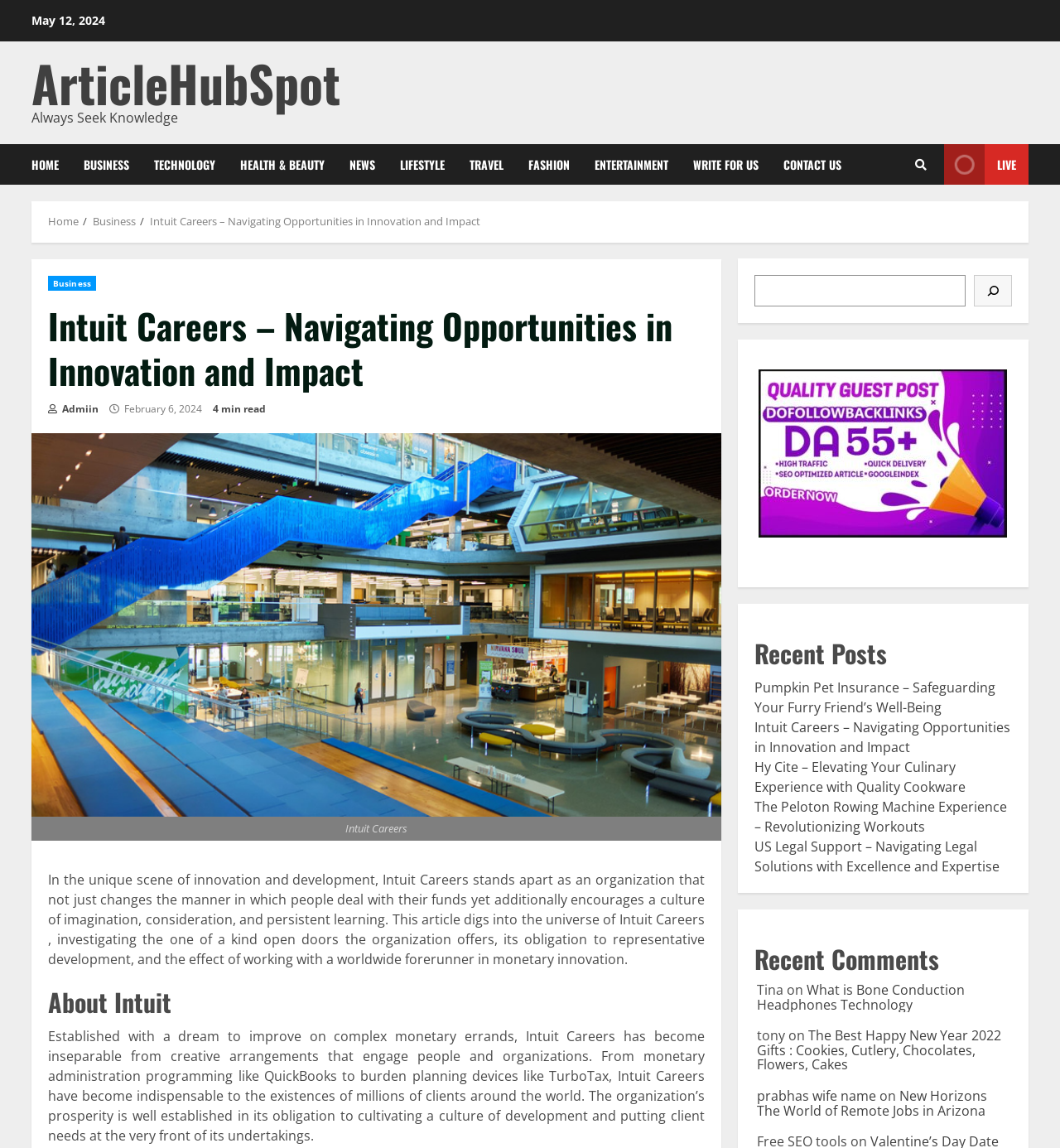Determine the bounding box coordinates for the clickable element required to fulfill the instruction: "Click on the 'HOME' link". Provide the coordinates as four float numbers between 0 and 1, i.e., [left, top, right, bottom].

[0.03, 0.126, 0.067, 0.161]